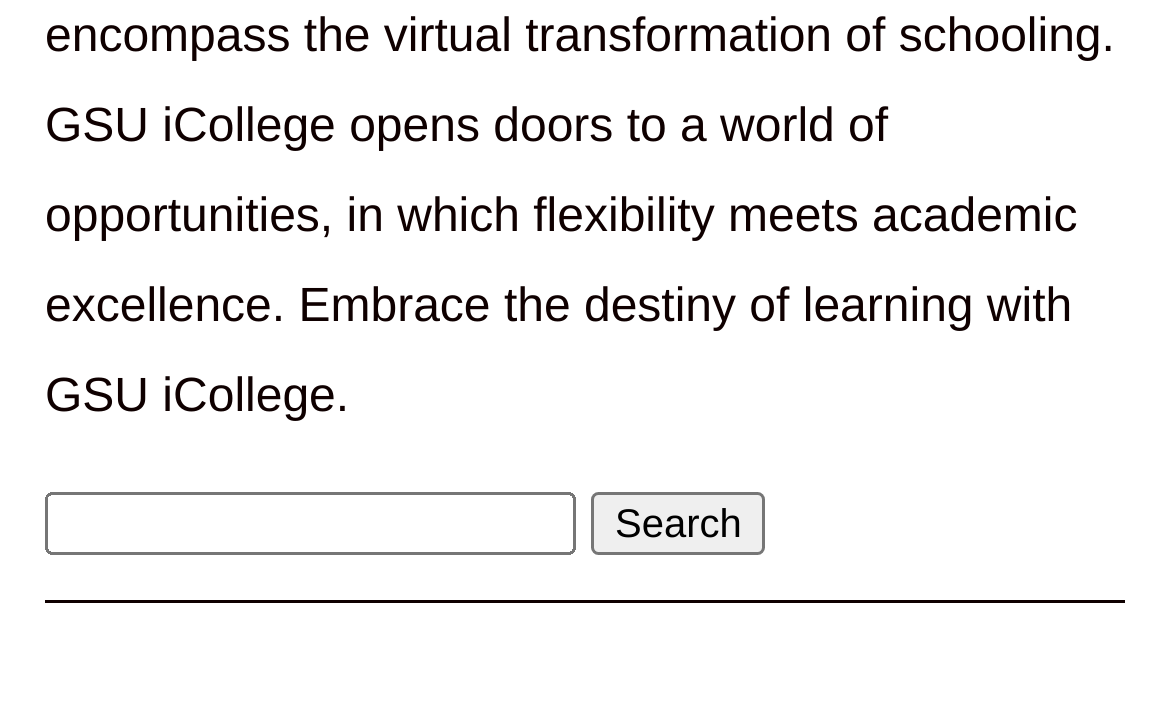Using the provided element description "parent_node: Search for: name="s"", determine the bounding box coordinates of the UI element.

[0.038, 0.699, 0.492, 0.789]